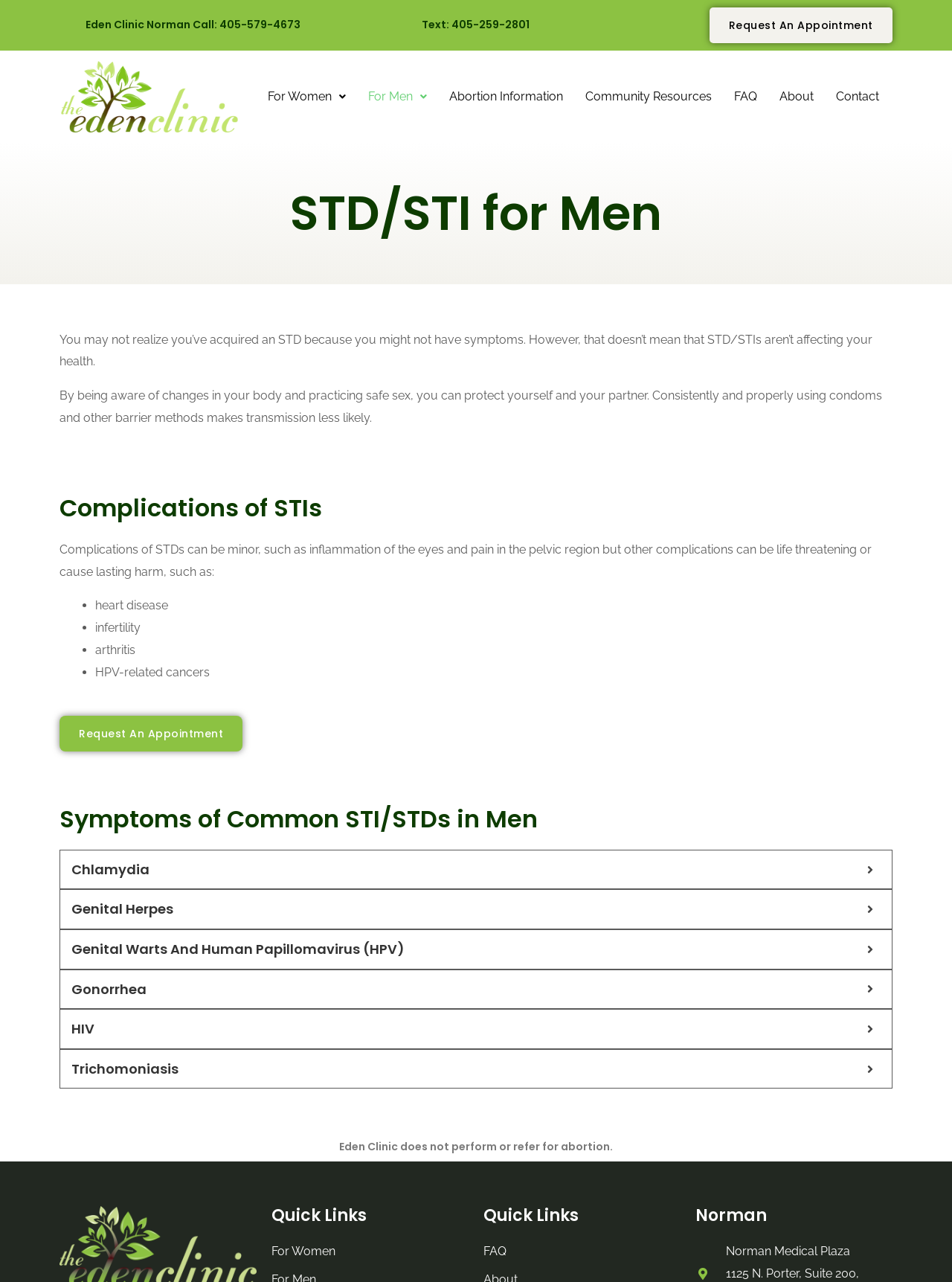What is the phone number to text for an appointment?
Please provide a comprehensive answer based on the information in the image.

I found the phone number to text for an appointment by looking at the top section of the webpage, where it says 'Text: 405-259-2801'.